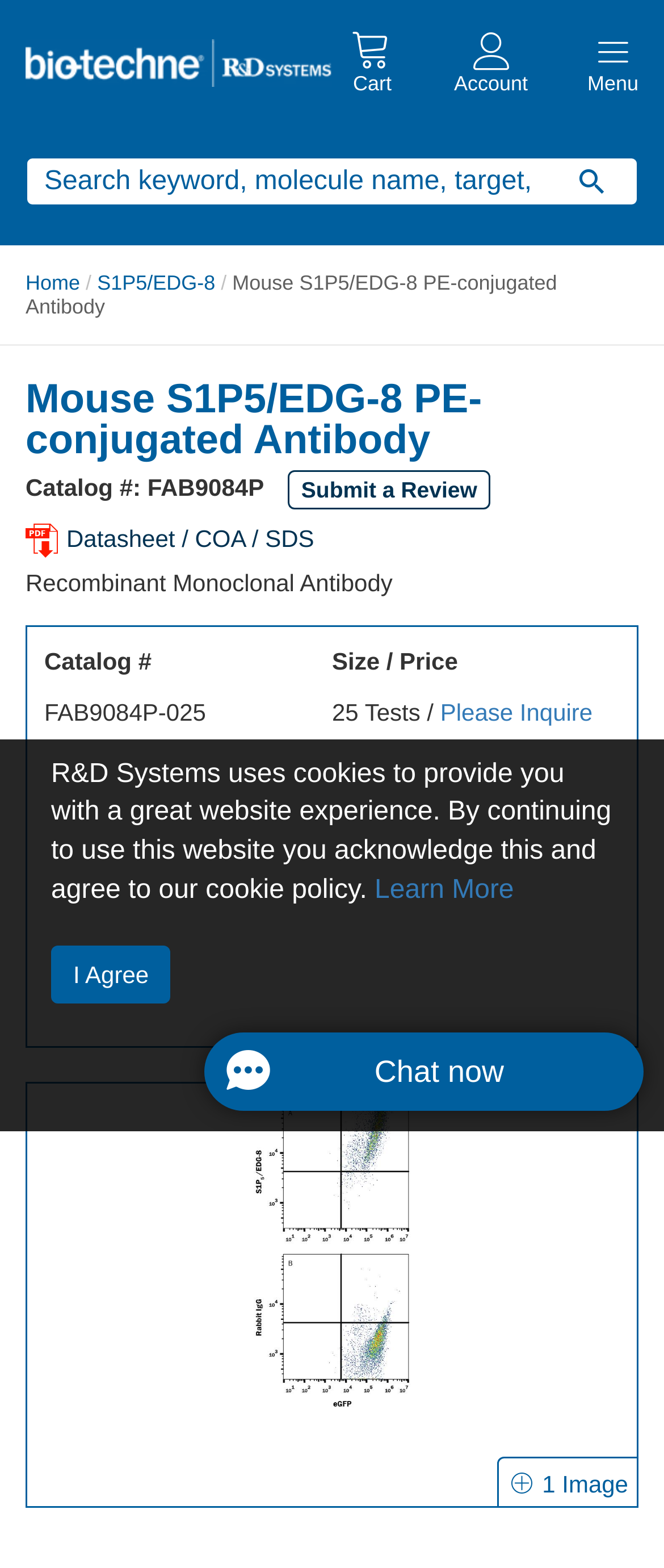Please reply to the following question using a single word or phrase: 
What is the catalog number of the antibody?

FAB9084P